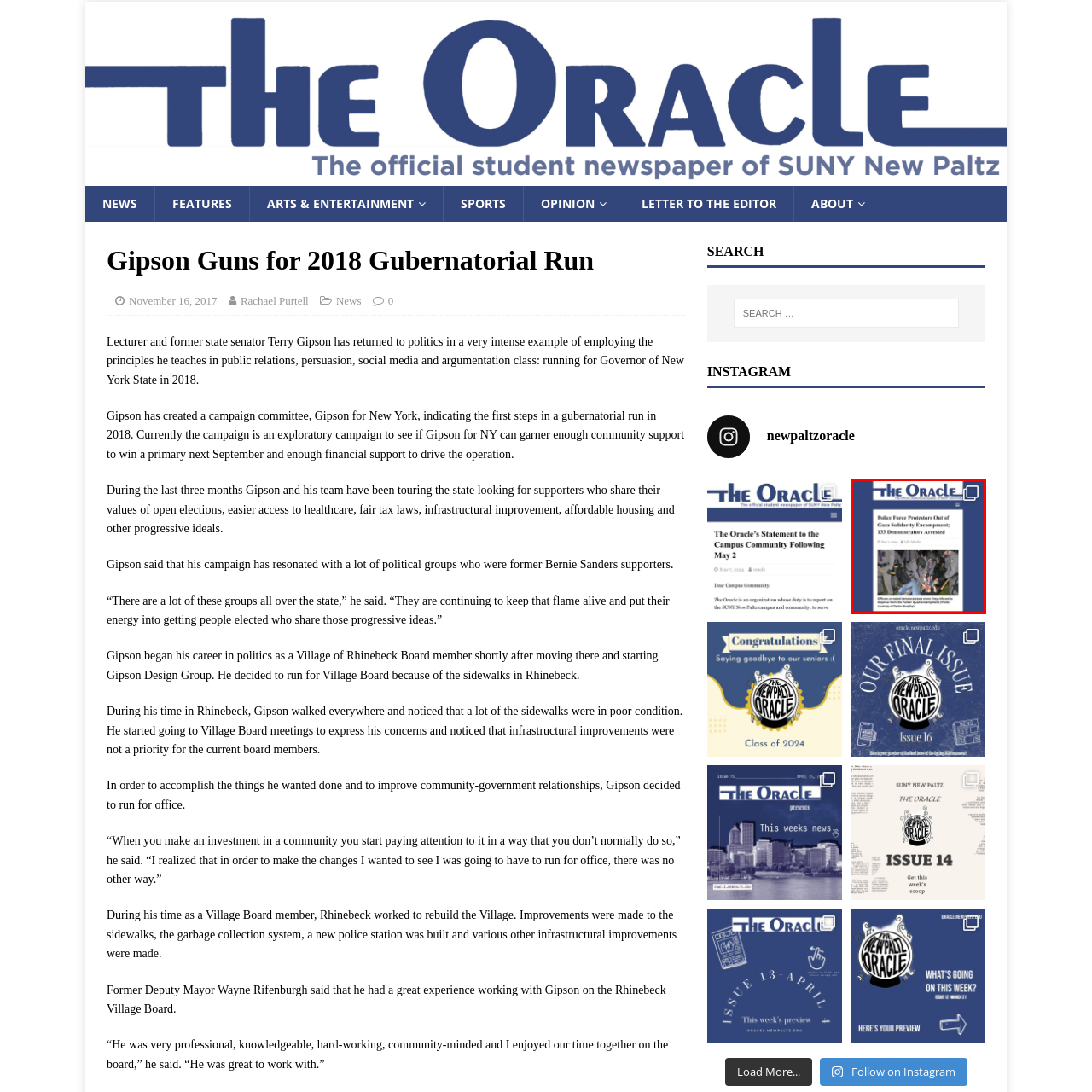Observe the visual content surrounded by a red rectangle, Where was the encampment located? Respond using just one word or a short phrase.

Parker Quad